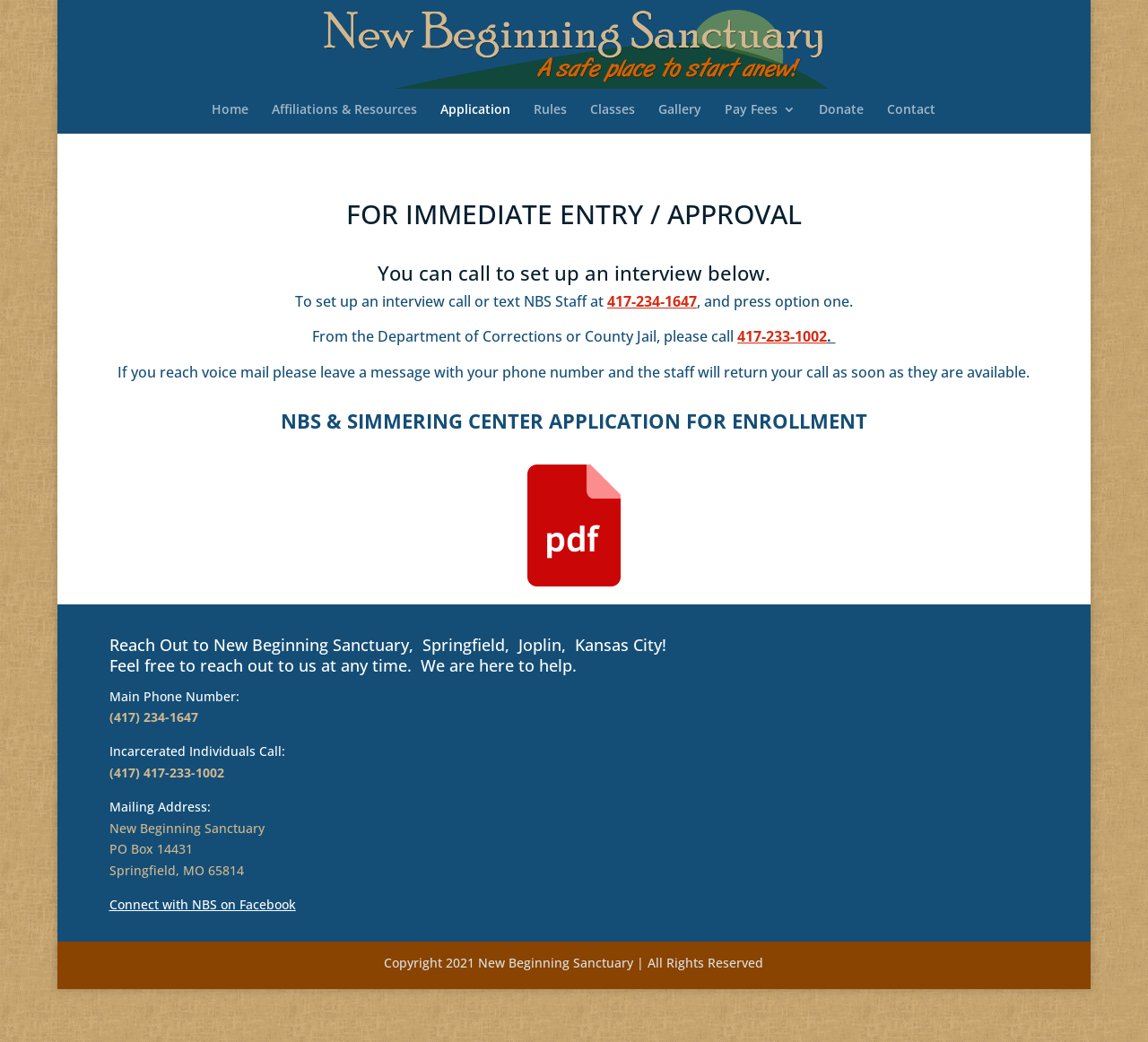Can you extract the headline from the webpage for me?

FOR IMMEDIATE ENTRY / APPROVAL